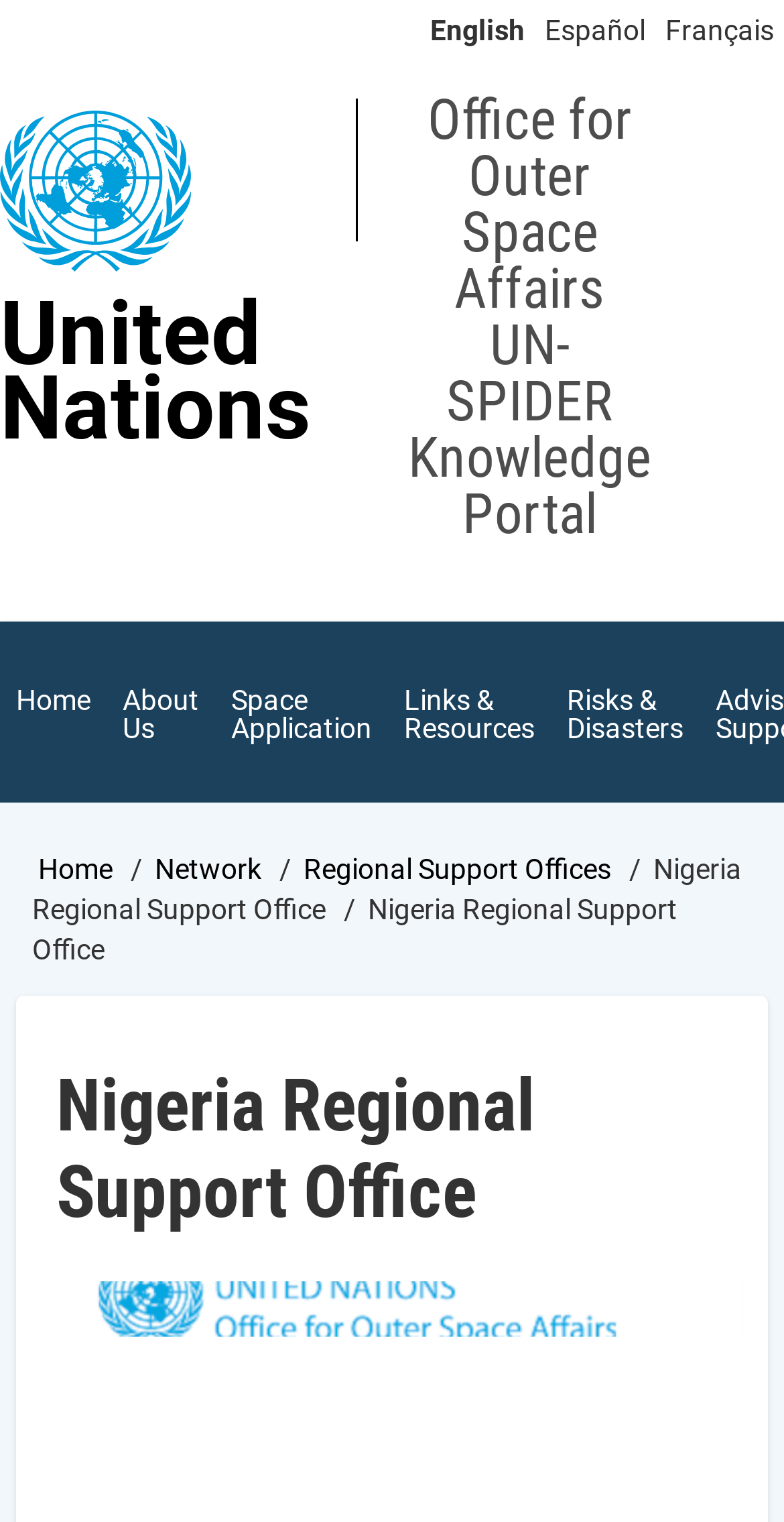Locate the primary heading on the webpage and return its text.

Nigeria Regional Support Office